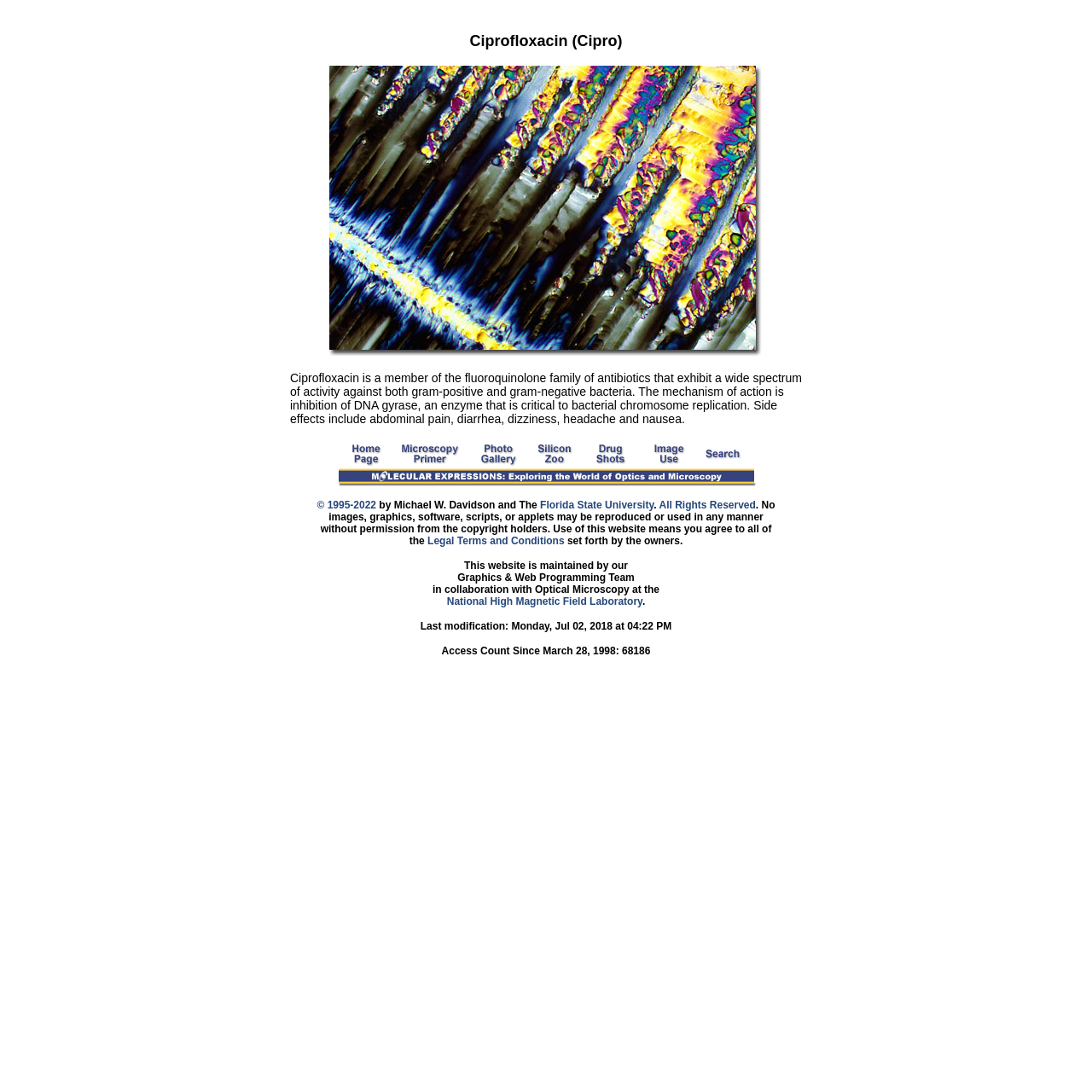Give a detailed account of the webpage.

The webpage is about Ciprofloxacin, a type of antibiotic. At the top, there is a heading that reads "Ciprofloxacin (Cipro)" followed by a link to a photograph of Ciprofloxacin under the microscope. Below the heading, there is a table with a single cell containing a paragraph of text that describes Ciprofloxacin, its mechanism of action, and its side effects.

To the right of the paragraph, there is another table with multiple cells, each containing a link and an image. These cells are arranged horizontally, taking up about half of the page's width.

Below these tables, there is a footer section that contains copyright information, legal terms, and conditions. The footer section is divided into three headings: one for the copyright information, one for the website maintenance team, and one for the last modification date and access count. The copyright information includes links to the Florida State University and the Legal Terms and Conditions. The website maintenance team is credited to the Graphics & Web Programming Team in collaboration with Optical Microscopy at the National High Magnetic Field Laboratory. The last modification date is July 2, 2018, and the access count since March 28, 1998, is 68186.